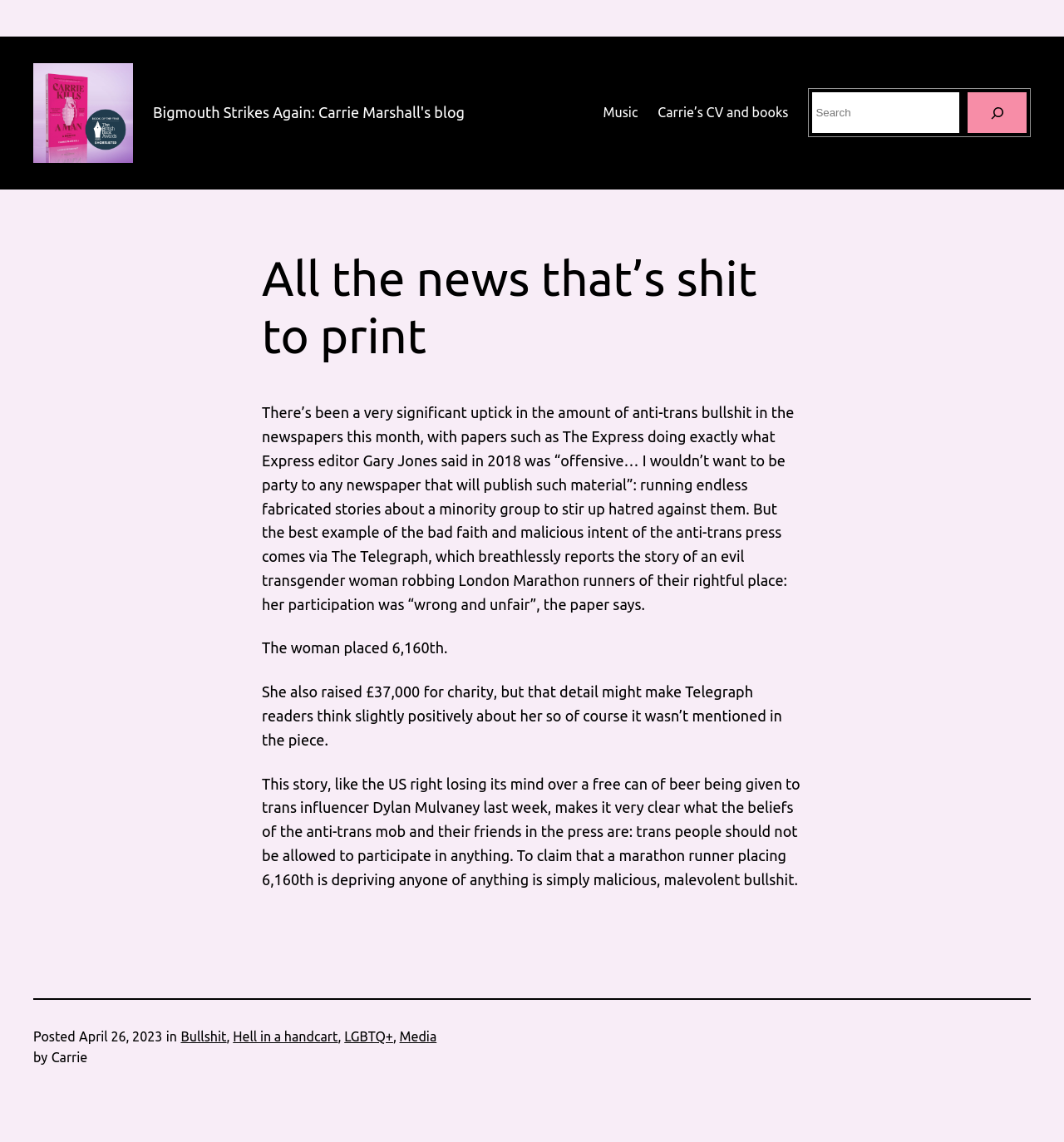Provide the bounding box coordinates, formatted as (top-left x, top-left y, bottom-right x, bottom-right y), with all values being floating point numbers between 0 and 1. Identify the bounding box of the UI element that matches the description: name="s" placeholder="Search"

[0.764, 0.081, 0.902, 0.117]